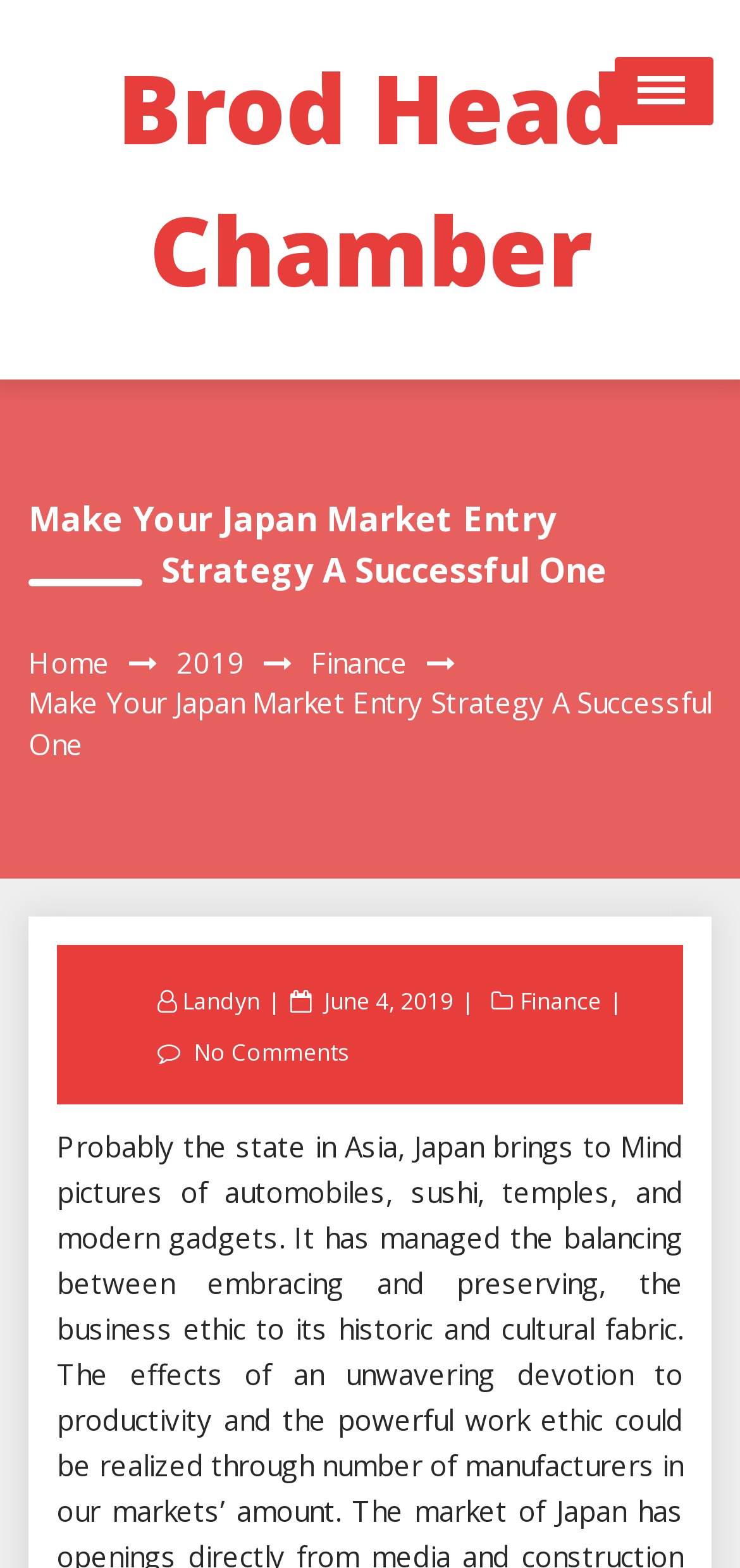Find the bounding box coordinates of the clickable region needed to perform the following instruction: "Click the 'Open Menu' button". The coordinates should be provided as four float numbers between 0 and 1, i.e., [left, top, right, bottom].

[0.831, 0.036, 0.964, 0.08]